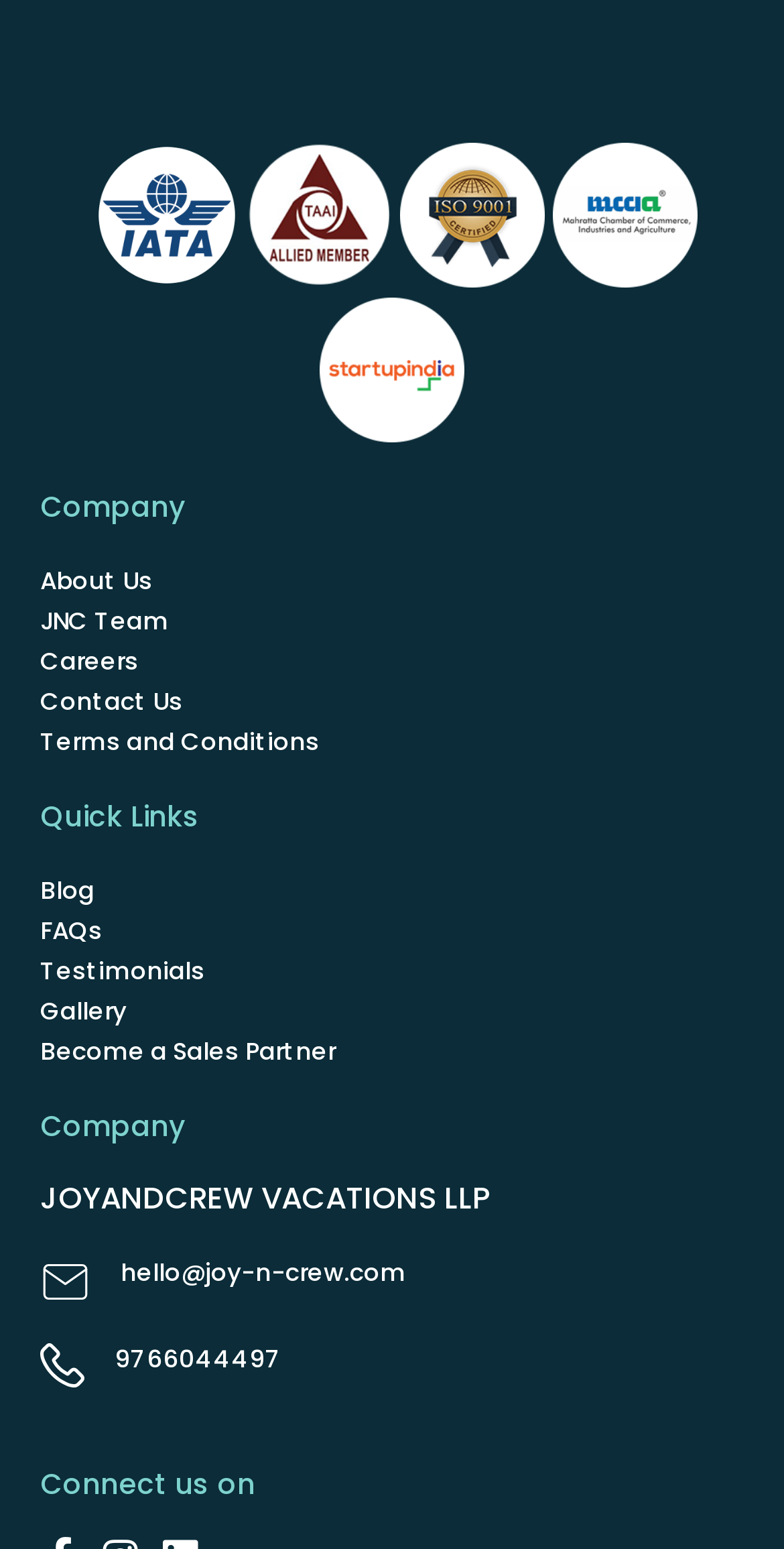Carefully examine the image and provide an in-depth answer to the question: What is the contact email?

The contact email can be found at the bottom of the webpage, which is 'hello@joy-n-crew.com'.